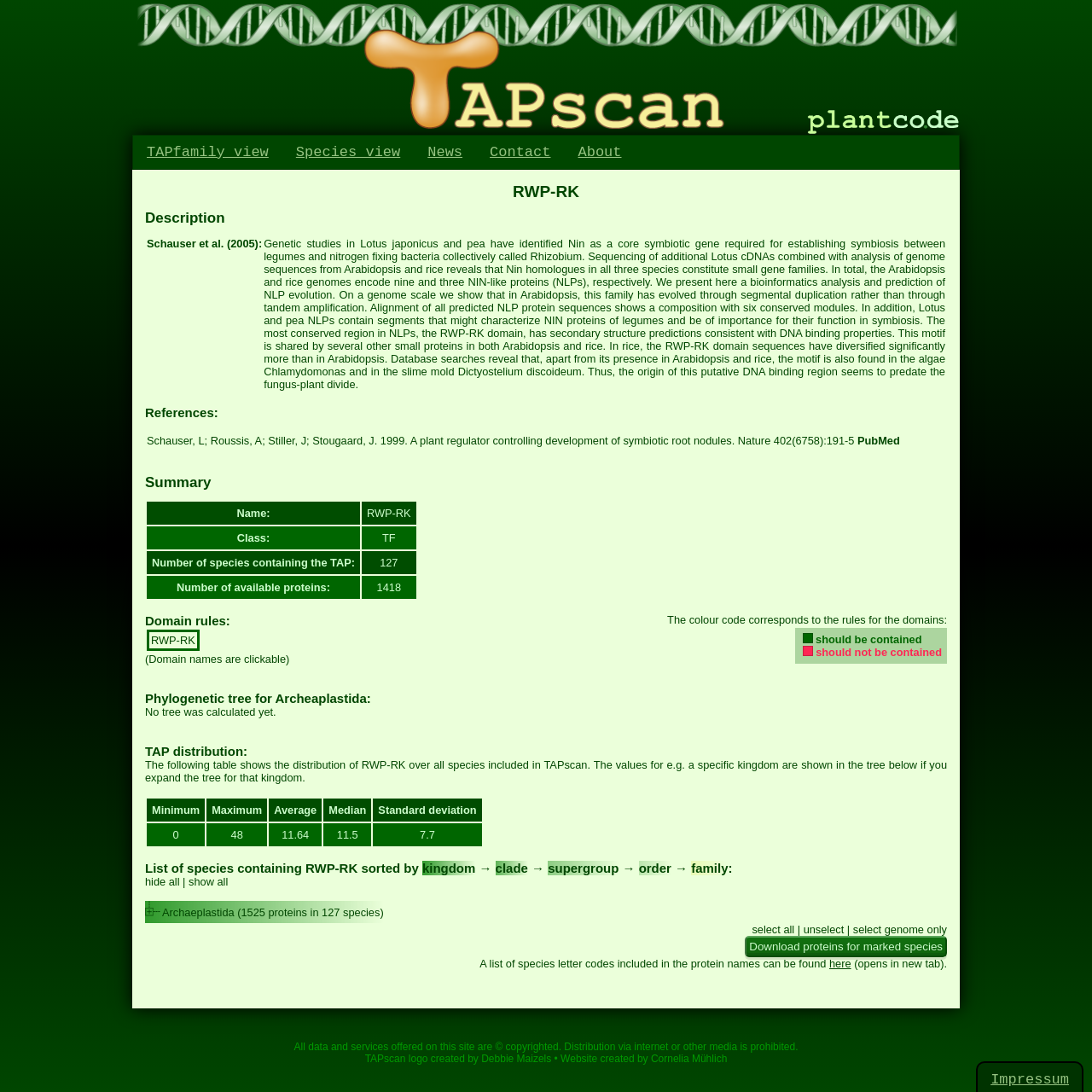Please specify the bounding box coordinates of the clickable section necessary to execute the following command: "Click the TAPfamily view link".

[0.122, 0.124, 0.258, 0.155]